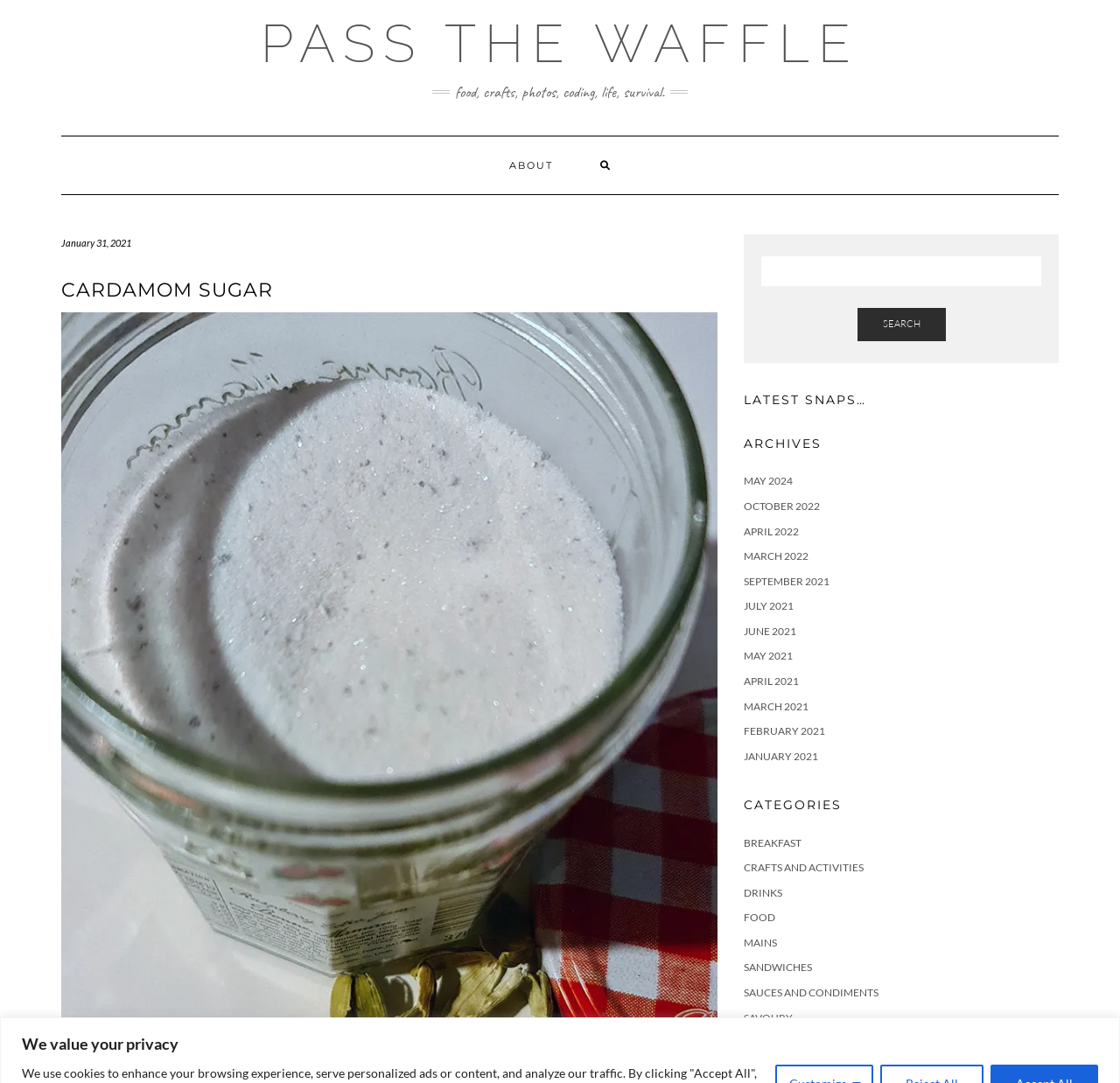Respond to the following question using a concise word or phrase: 
What is the name of the website?

Pass the Waffle